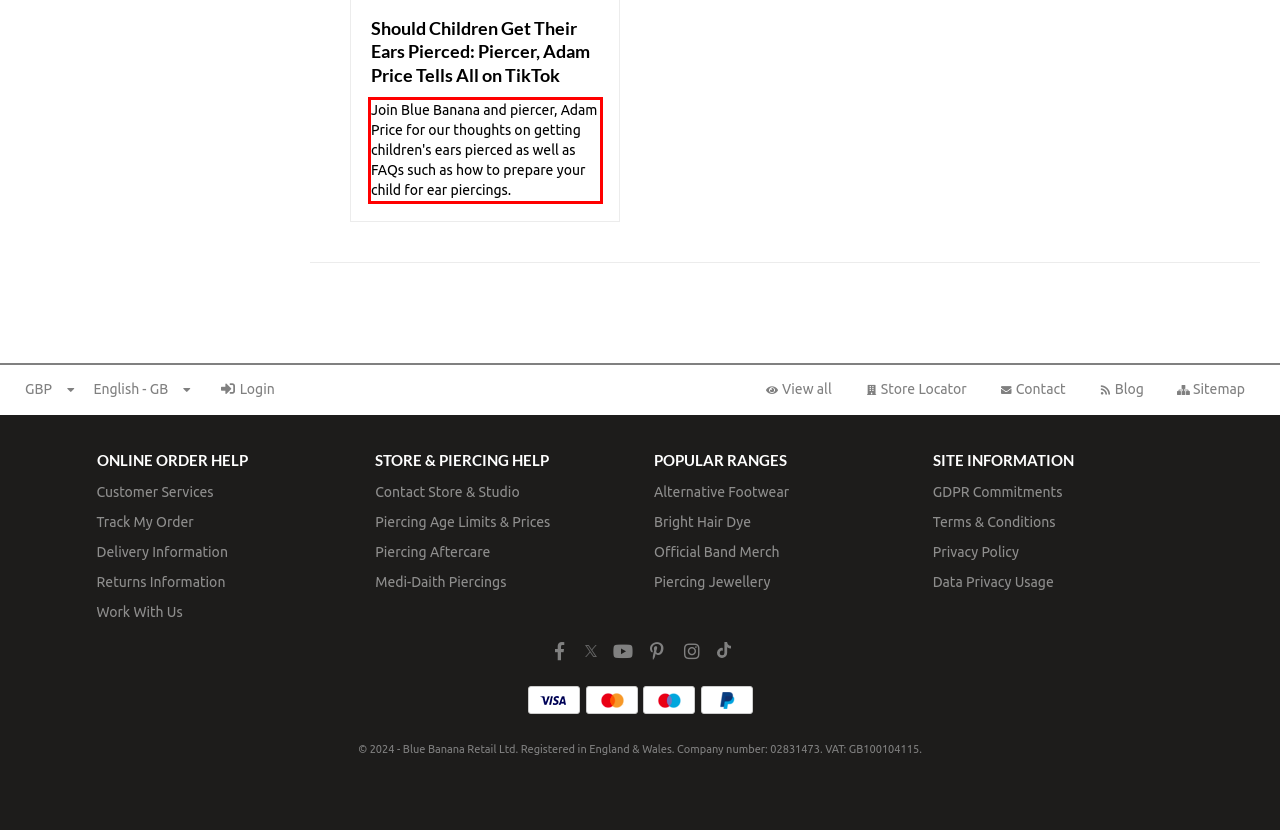Please look at the screenshot provided and find the red bounding box. Extract the text content contained within this bounding box.

Join Blue Banana and piercer, Adam Price for our thoughts on getting children's ears pierced as well as FAQs such as how to prepare your child for ear piercings.